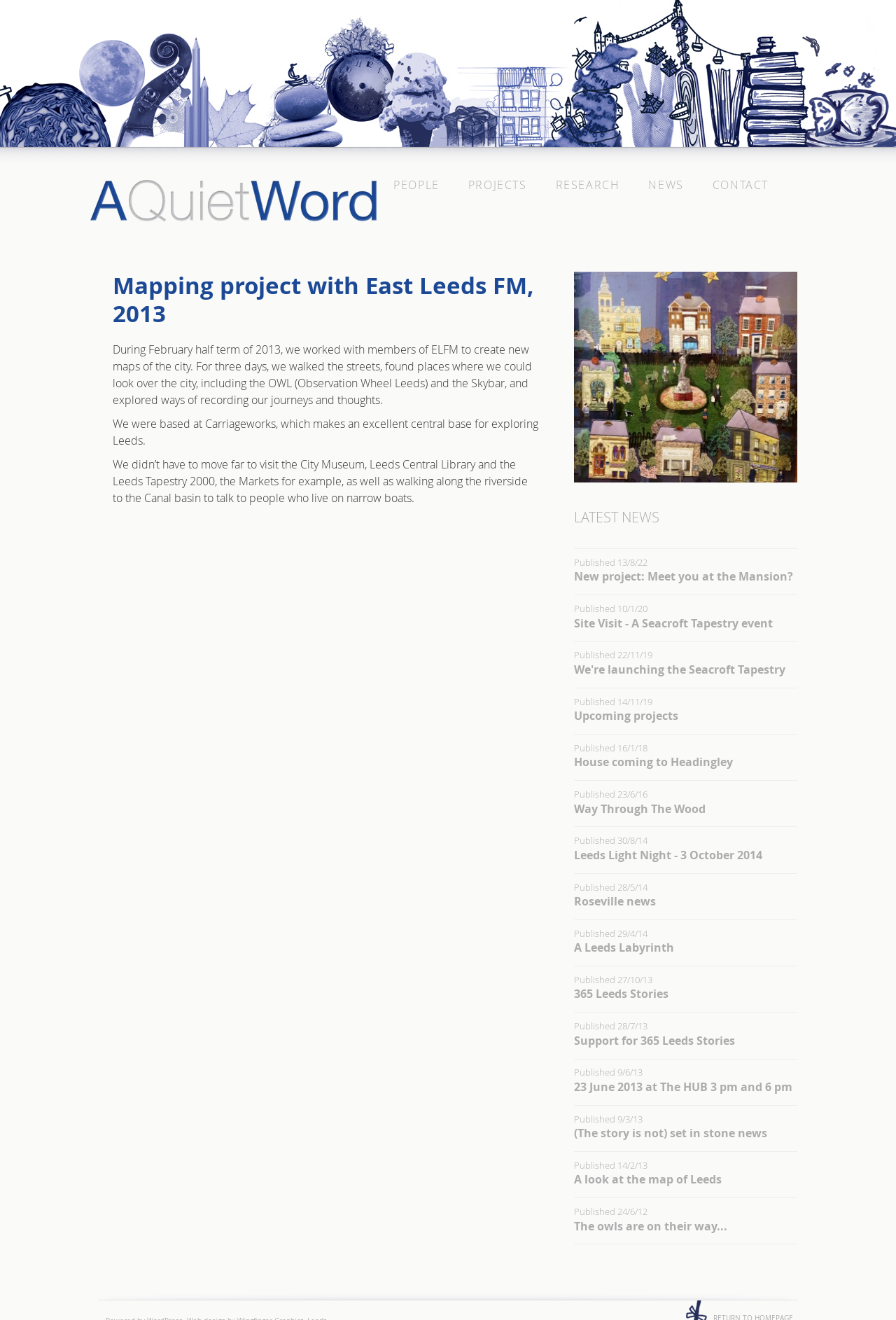Please determine the bounding box coordinates of the element to click on in order to accomplish the following task: "Read the latest news". Ensure the coordinates are four float numbers ranging from 0 to 1, i.e., [left, top, right, bottom].

[0.64, 0.386, 0.89, 0.398]